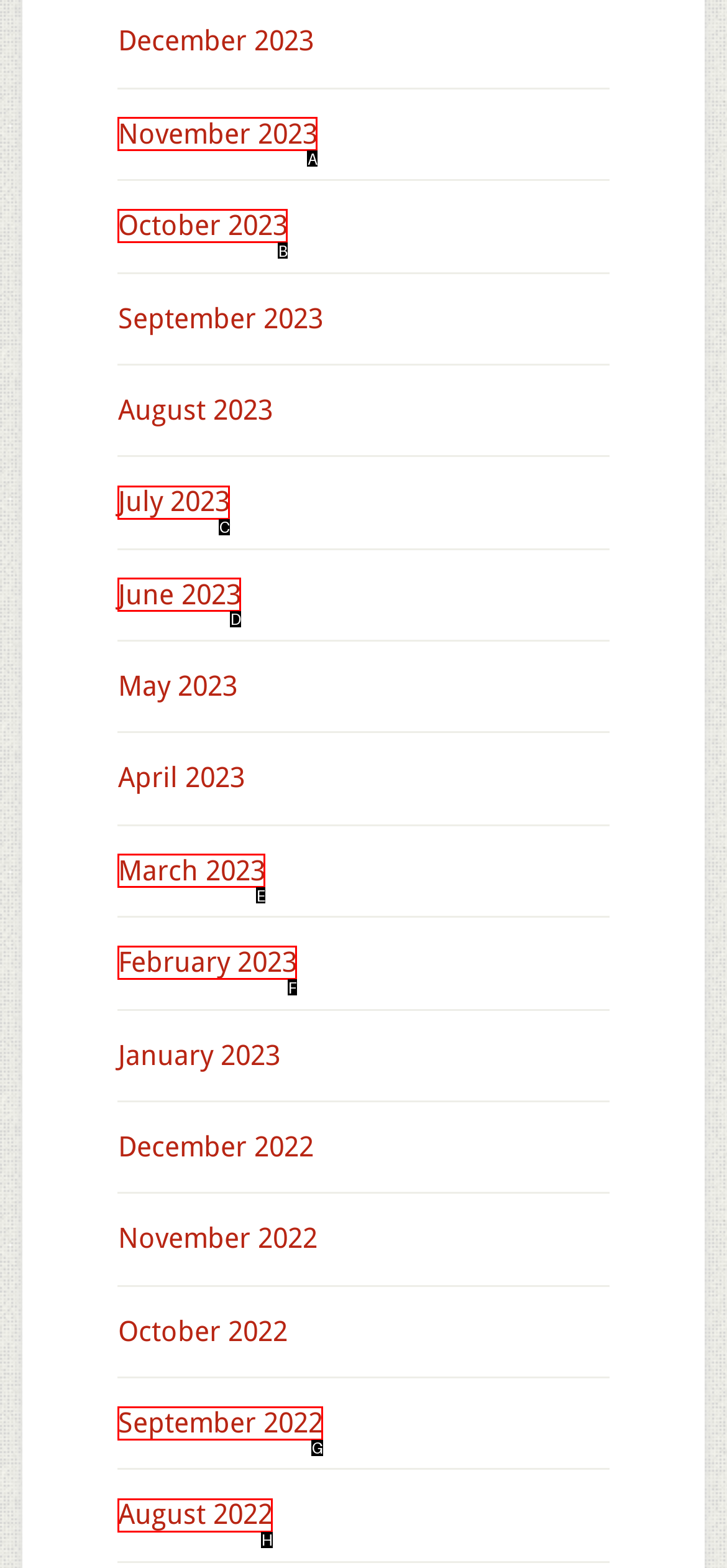Match the description: October 2023 to the appropriate HTML element. Respond with the letter of your selected option.

B